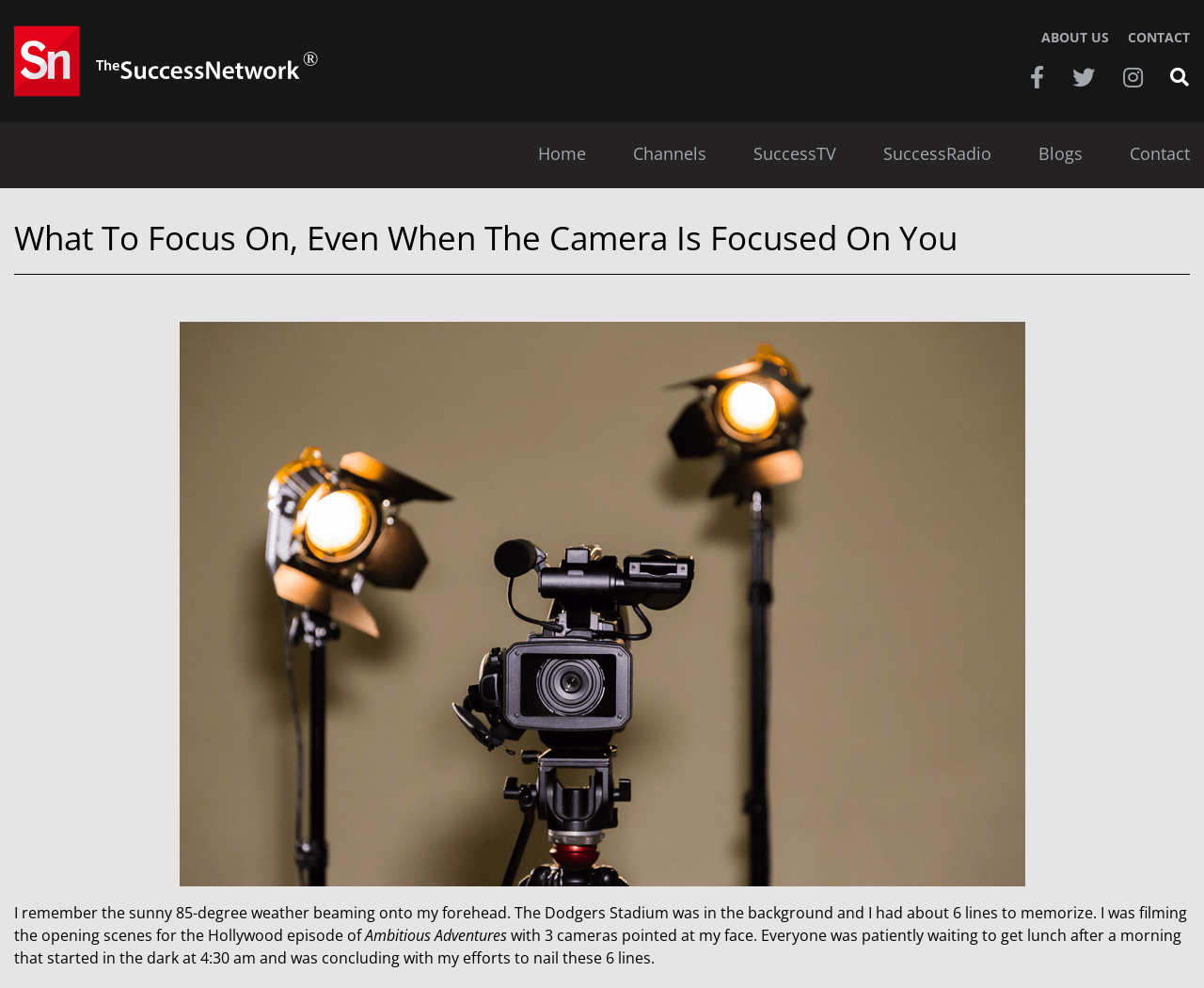What is the name of the TV show or episode mentioned in the article? Please answer the question using a single word or phrase based on the image.

Hollywood episode